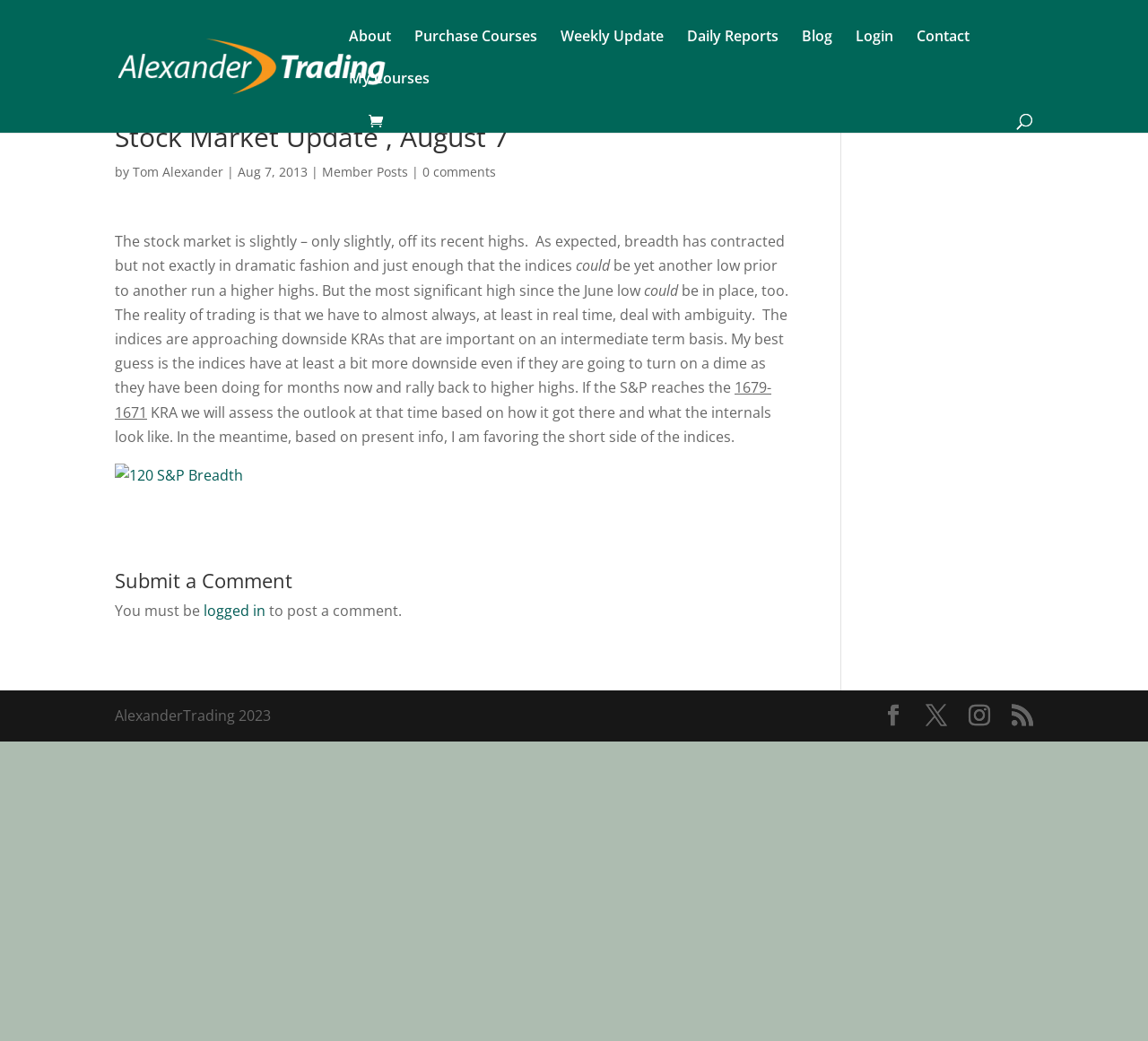Identify the bounding box coordinates of the area that should be clicked in order to complete the given instruction: "Share to Facebook". The bounding box coordinates should be four float numbers between 0 and 1, i.e., [left, top, right, bottom].

None